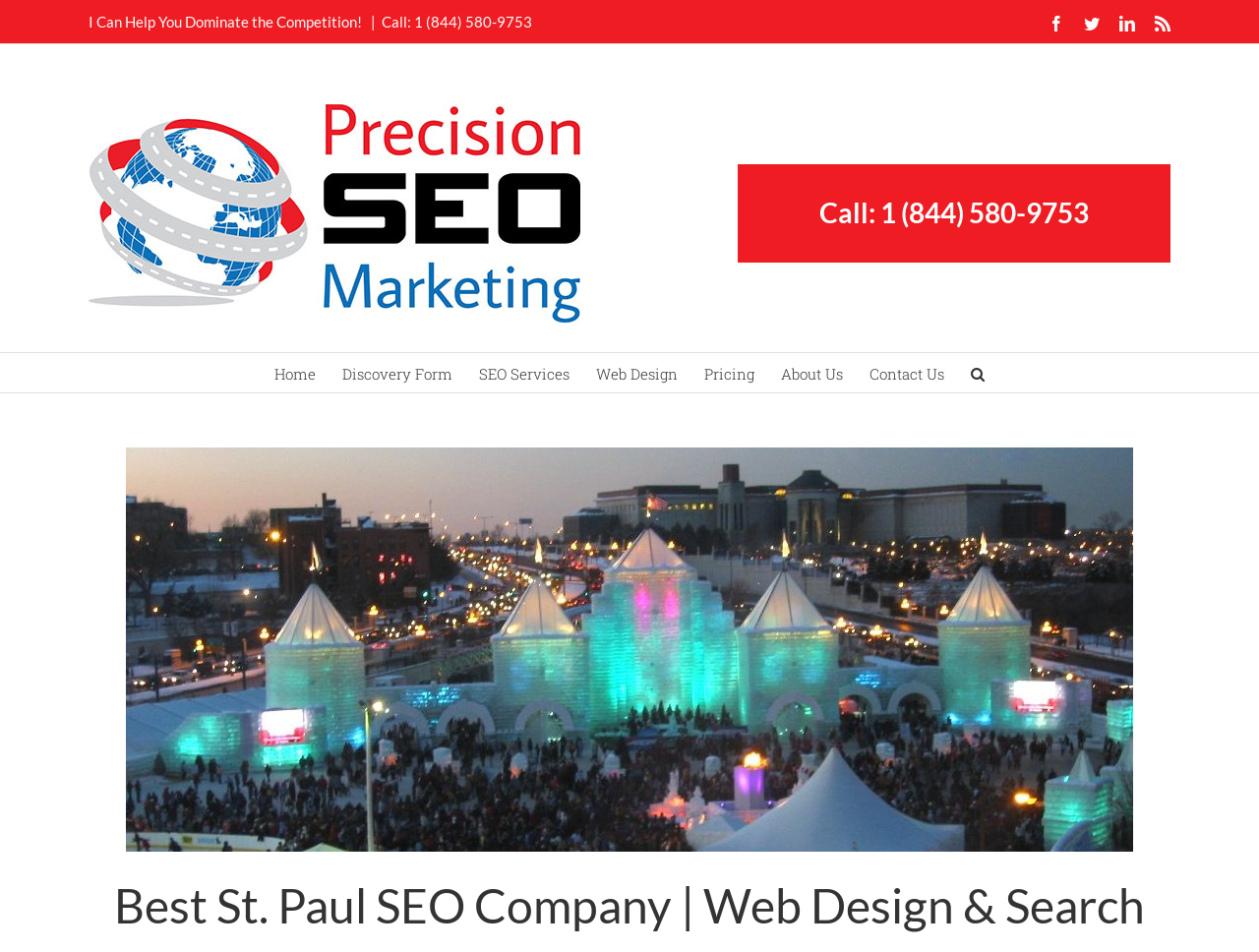Identify the bounding box coordinates of the specific part of the webpage to click to complete this instruction: "Contact Us".

[0.691, 0.371, 0.75, 0.412]